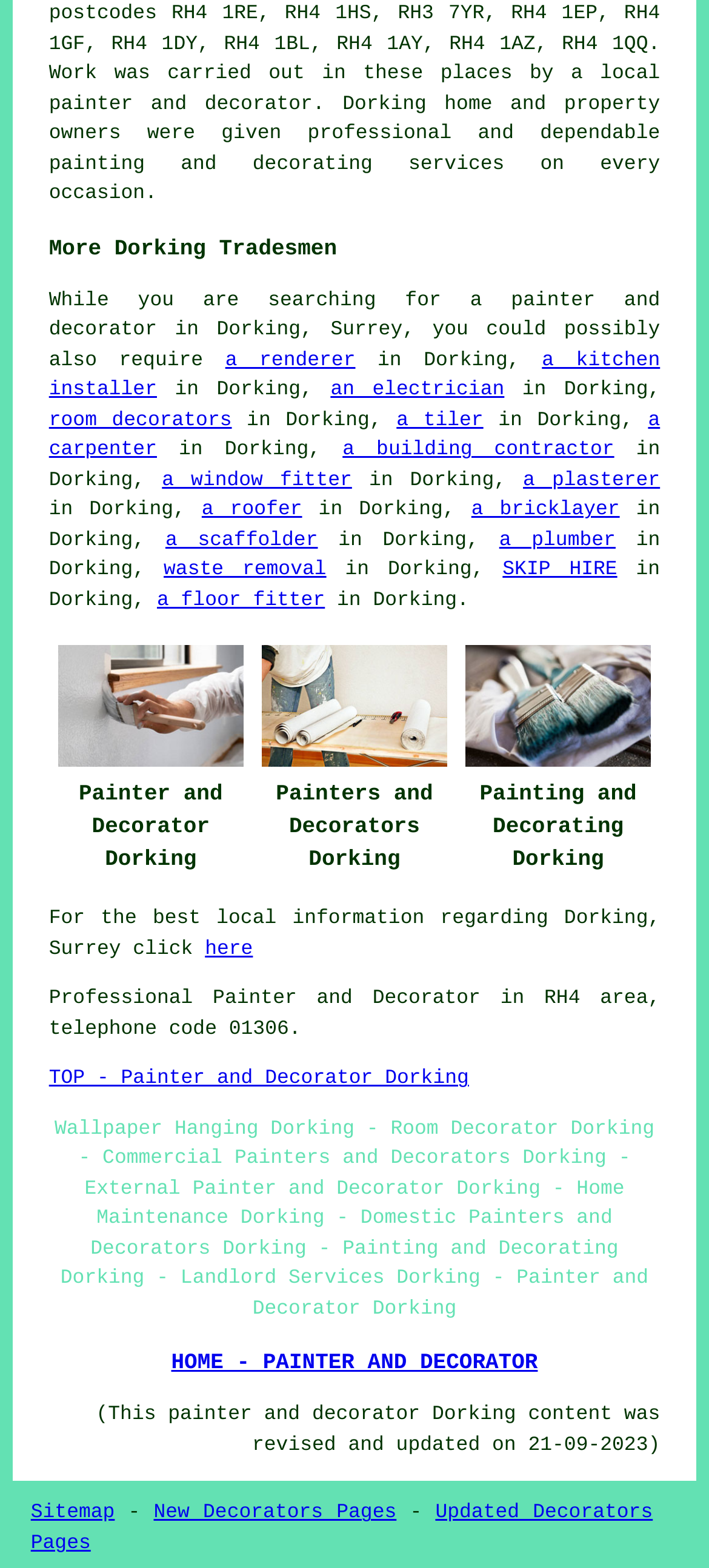Locate the bounding box of the UI element based on this description: "News". Provide four float numbers between 0 and 1 as [left, top, right, bottom].

None